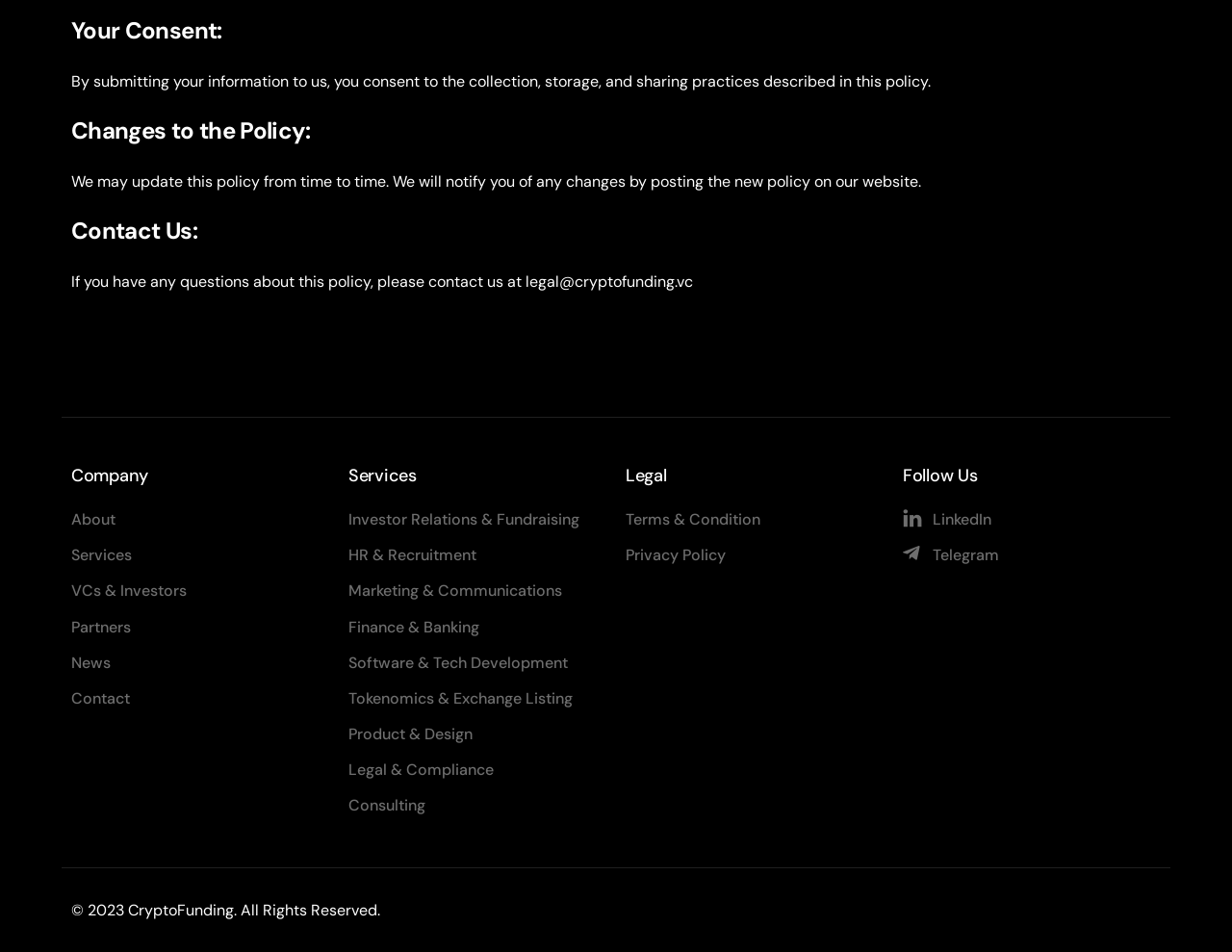Locate the bounding box of the UI element with the following description: "Investor Relations & Fundraising".

[0.283, 0.532, 0.492, 0.559]